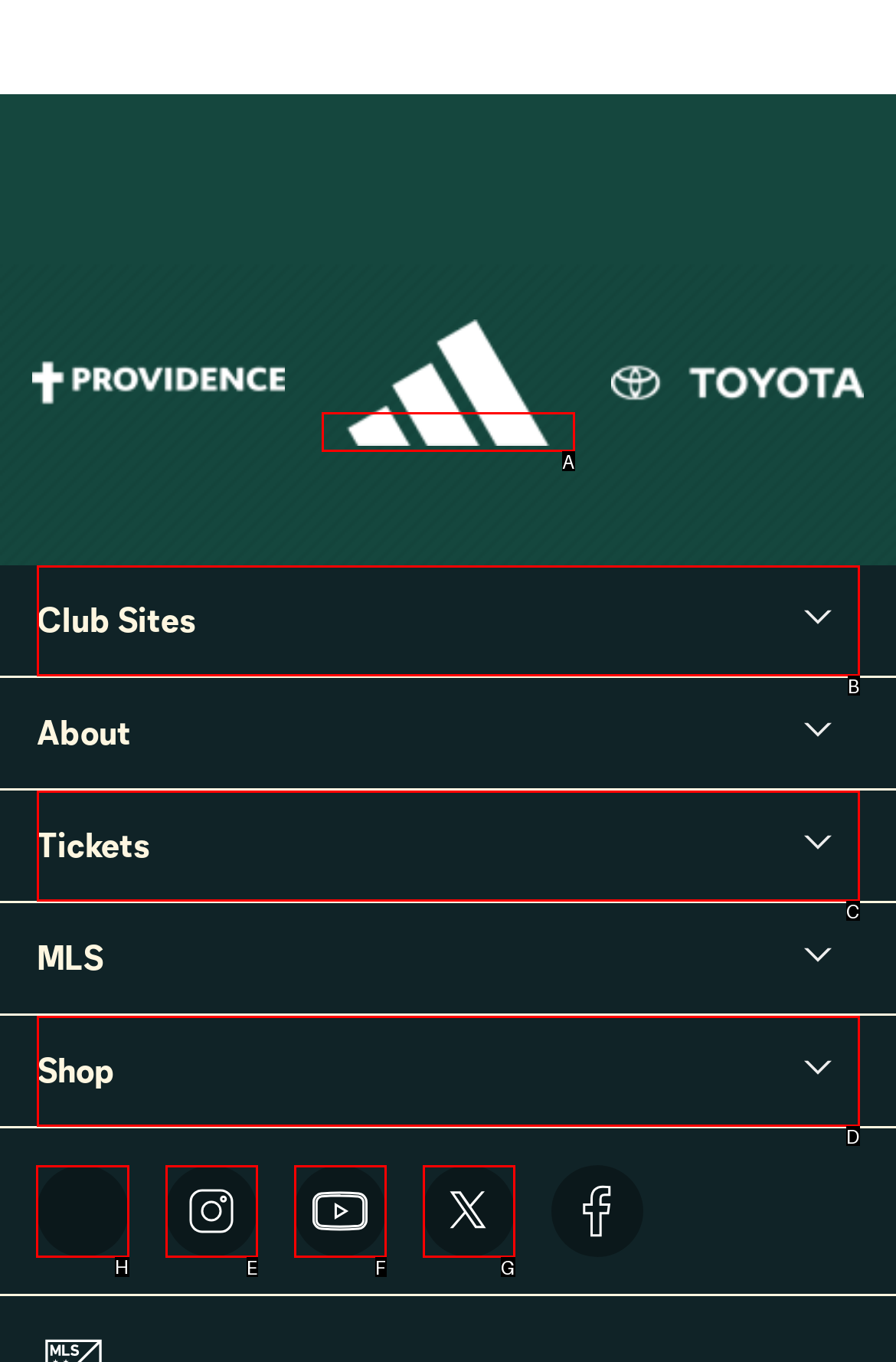Given the instruction: Open TikTok link, which HTML element should you click on?
Answer with the letter that corresponds to the correct option from the choices available.

H